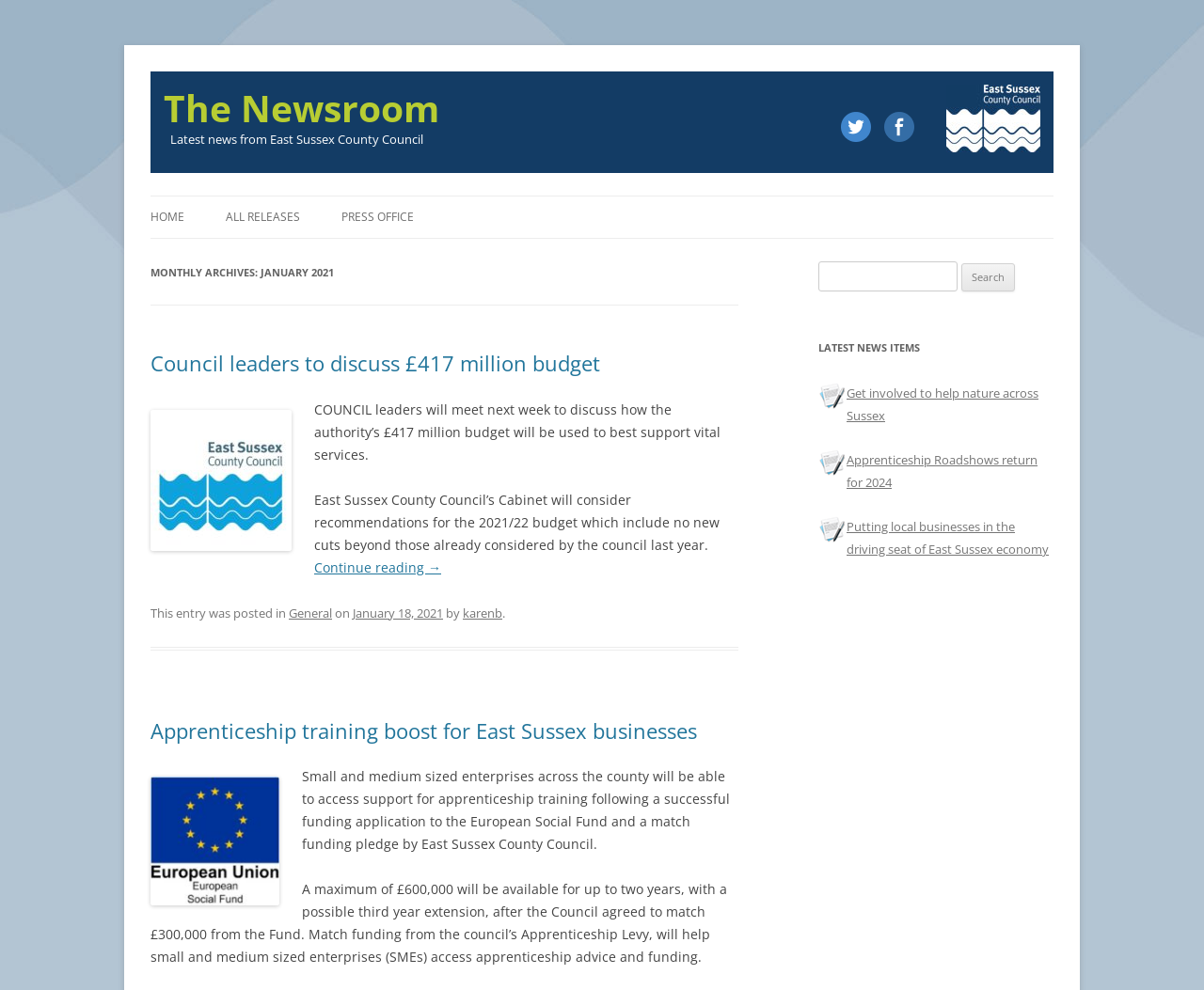Please identify the coordinates of the bounding box for the clickable region that will accomplish this instruction: "Search for news".

[0.68, 0.264, 0.795, 0.295]